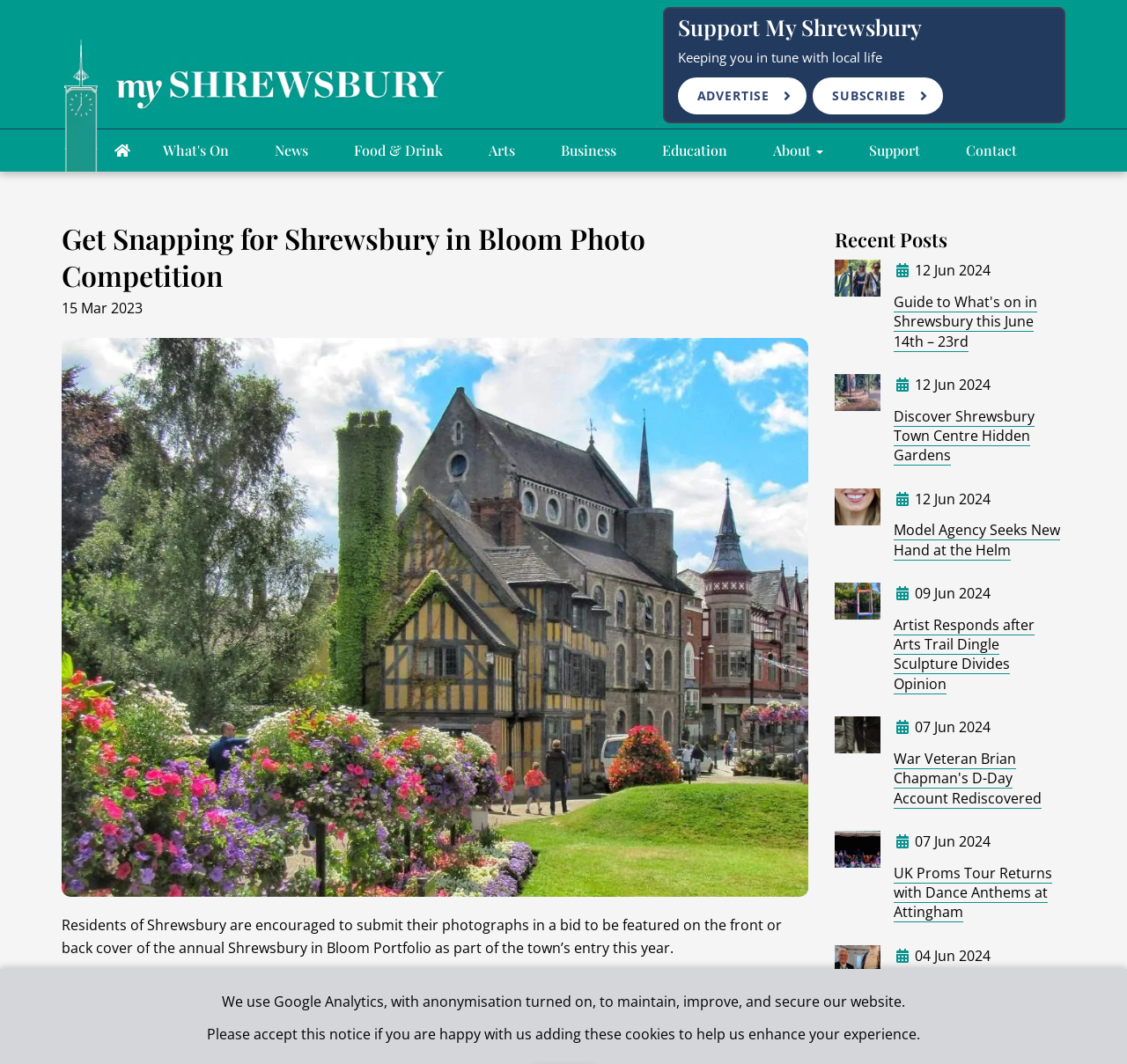Identify the bounding box of the UI element described as follows: "0". Provide the coordinates as four float numbers in the range of 0 to 1 [left, top, right, bottom].

None